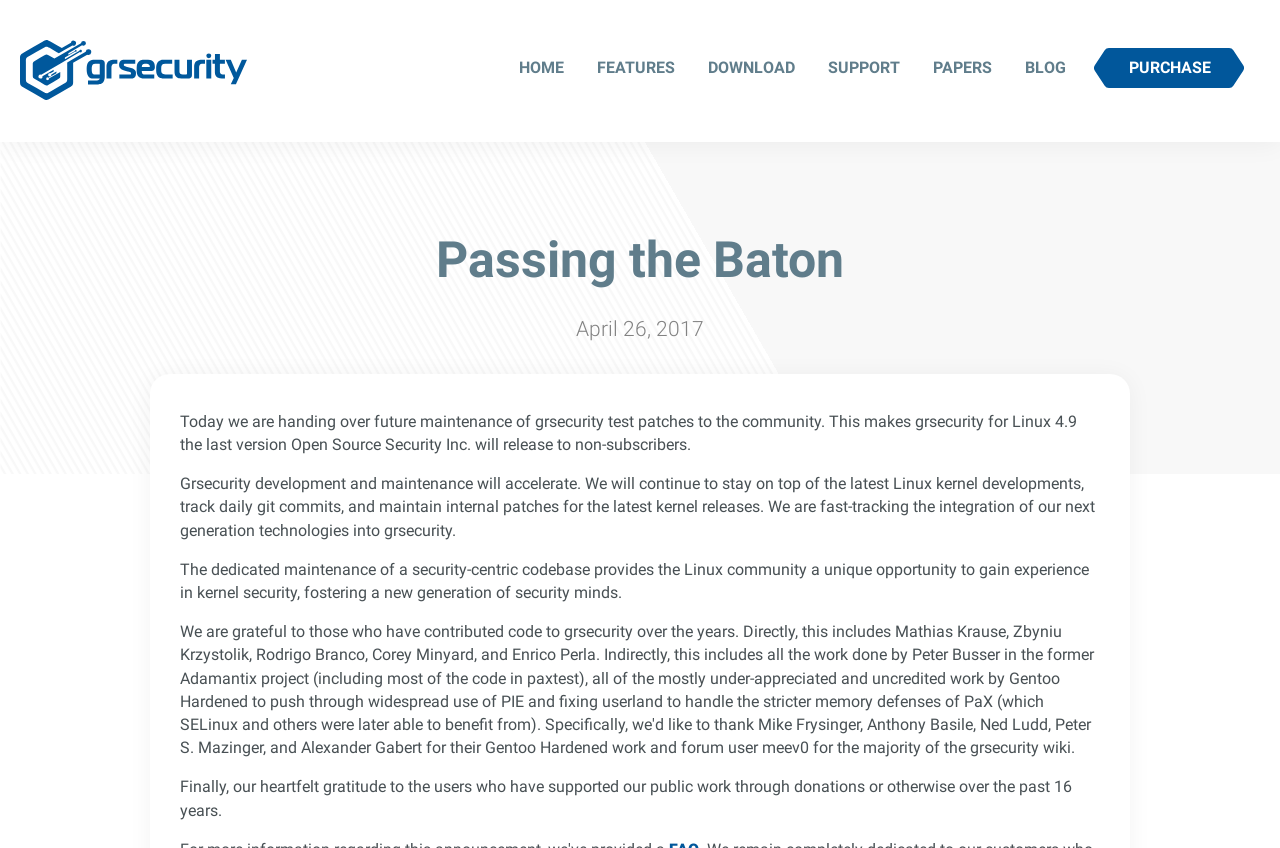Detail the various sections and features of the webpage.

The webpage is about grsecurity, a Linux kernel replacement offering high-performance and state-of-the-art exploit prevention. At the top left, there is a heading "grsecurity" with a linked image of the same name. Below this, there is a primary navigation menu with 7 links: "HOME", "FEATURES", "DOWNLOAD", "SUPPORT", "PAPERS", "BLOG", and "PURCHASE", spanning across the top of the page.

Below the navigation menu, there is a header section with a heading "Passing the Baton" and a subheading "April 26, 2017". The main content of the page is divided into four paragraphs of static text. The first paragraph announces that the future maintenance of grsecurity test patches will be handed over to the community. The second paragraph explains that grsecurity development and maintenance will accelerate, and the company will continue to stay on top of the latest Linux kernel developments. The third paragraph highlights the opportunity for the Linux community to gain experience in kernel security. The fourth paragraph expresses gratitude to users who have supported the public work of grsecurity over the past 16 years.